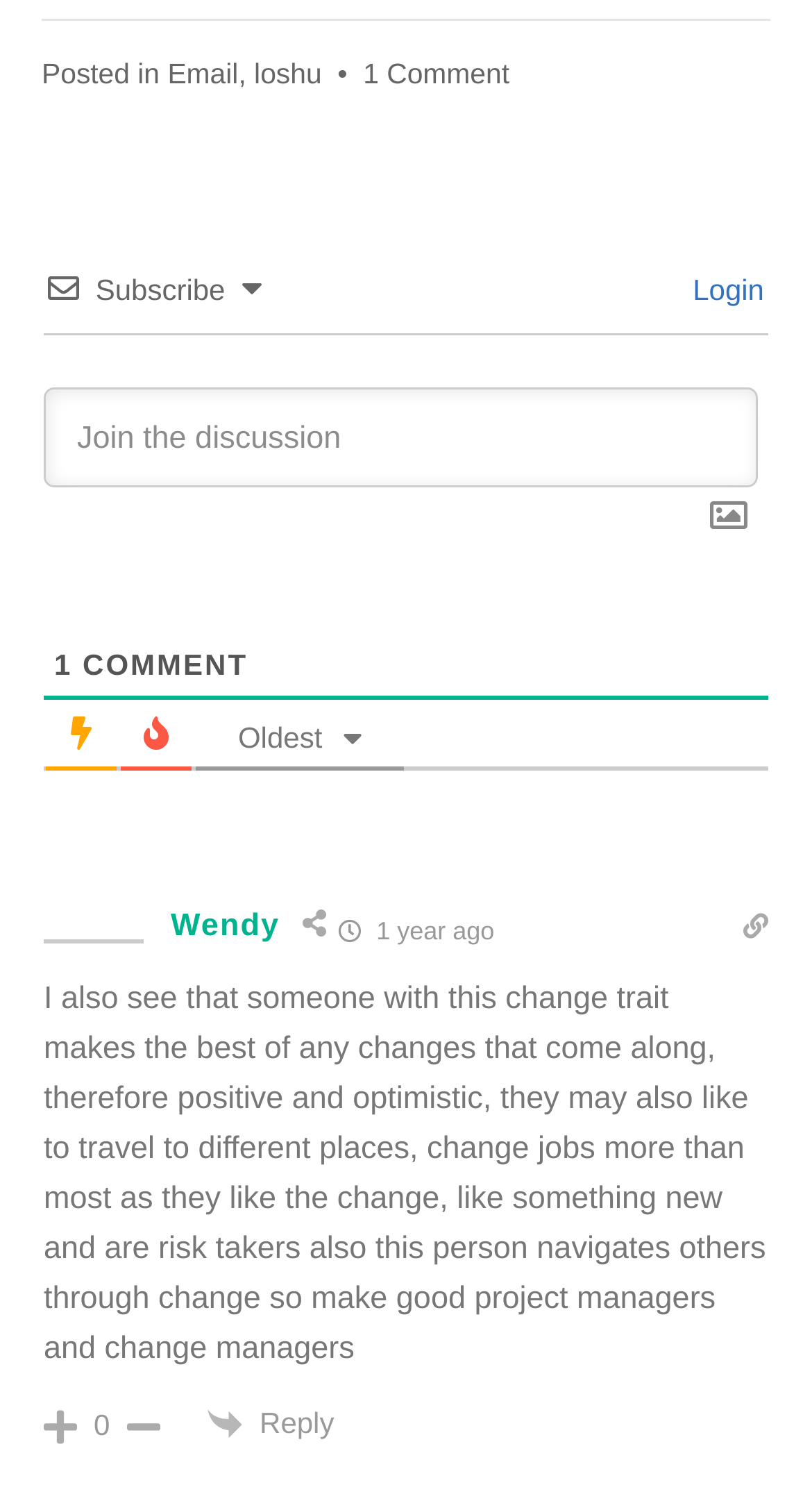Can you specify the bounding box coordinates for the region that should be clicked to fulfill this instruction: "Type in the 'Join the discussion' textbox".

[0.054, 0.261, 0.933, 0.328]